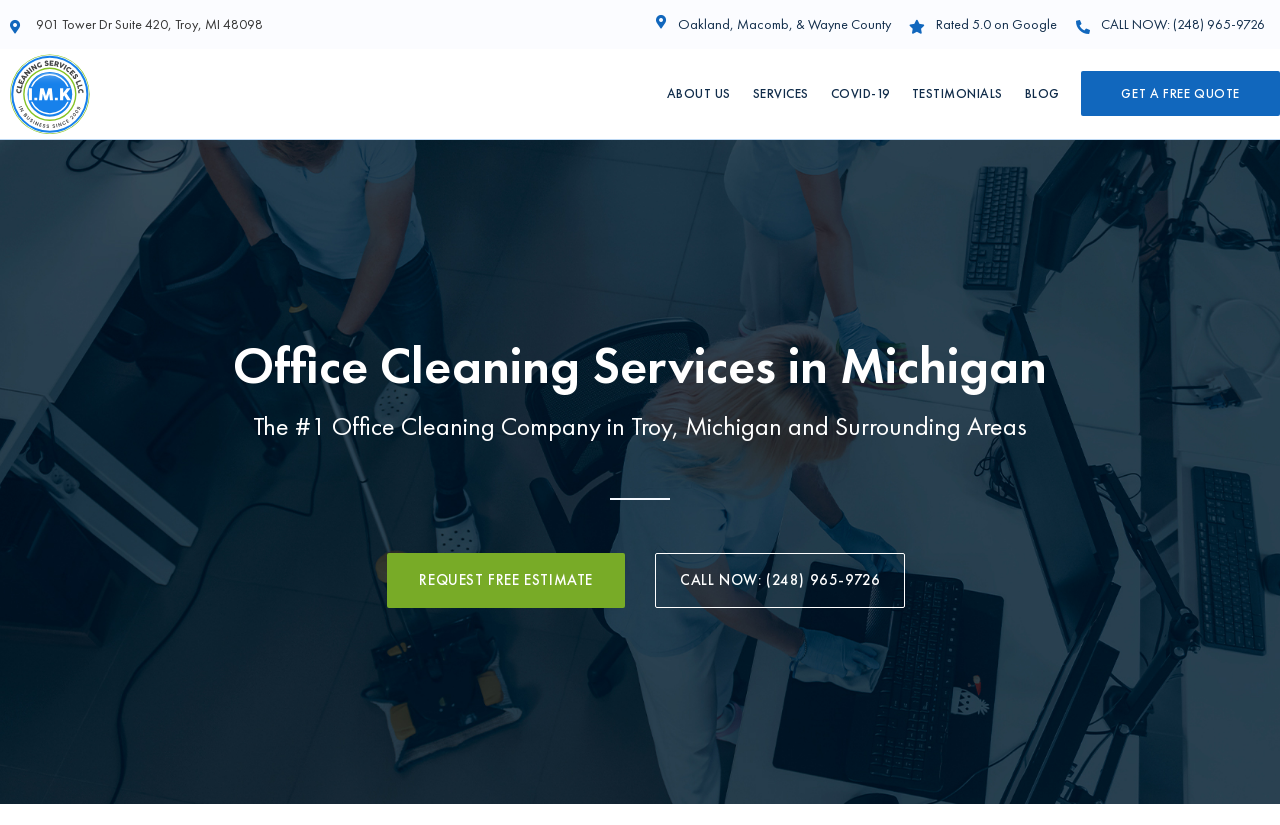Respond with a single word or short phrase to the following question: 
How many services are listed in the middle section?

5